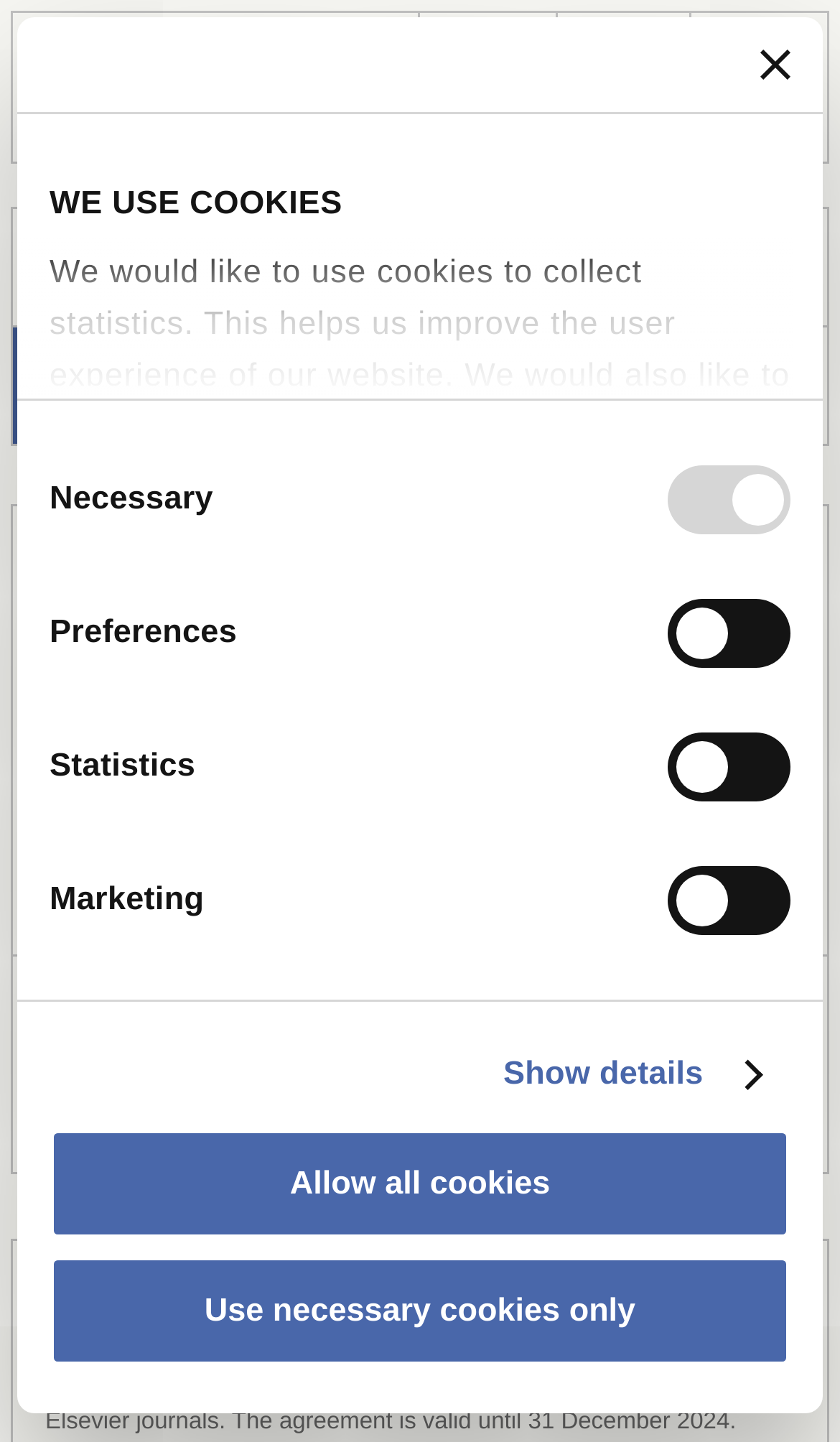Find the bounding box of the UI element described as: "Allow all cookies". The bounding box coordinates should be given as four float values between 0 and 1, i.e., [left, top, right, bottom].

[0.059, 0.783, 0.941, 0.859]